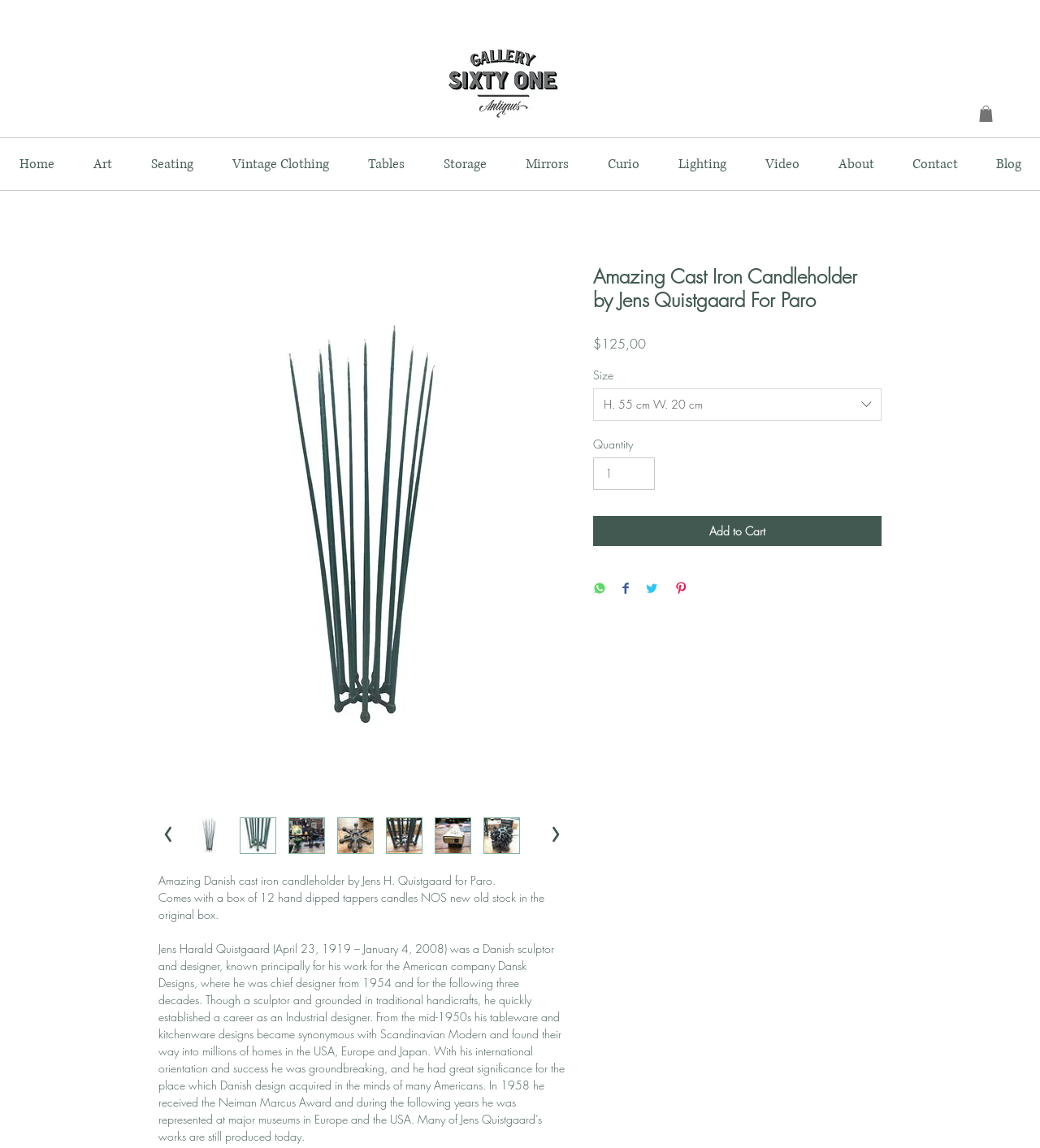Identify and extract the heading text of the webpage.

Amazing Cast Iron Candleholder by Jens Quistgaard For Paro